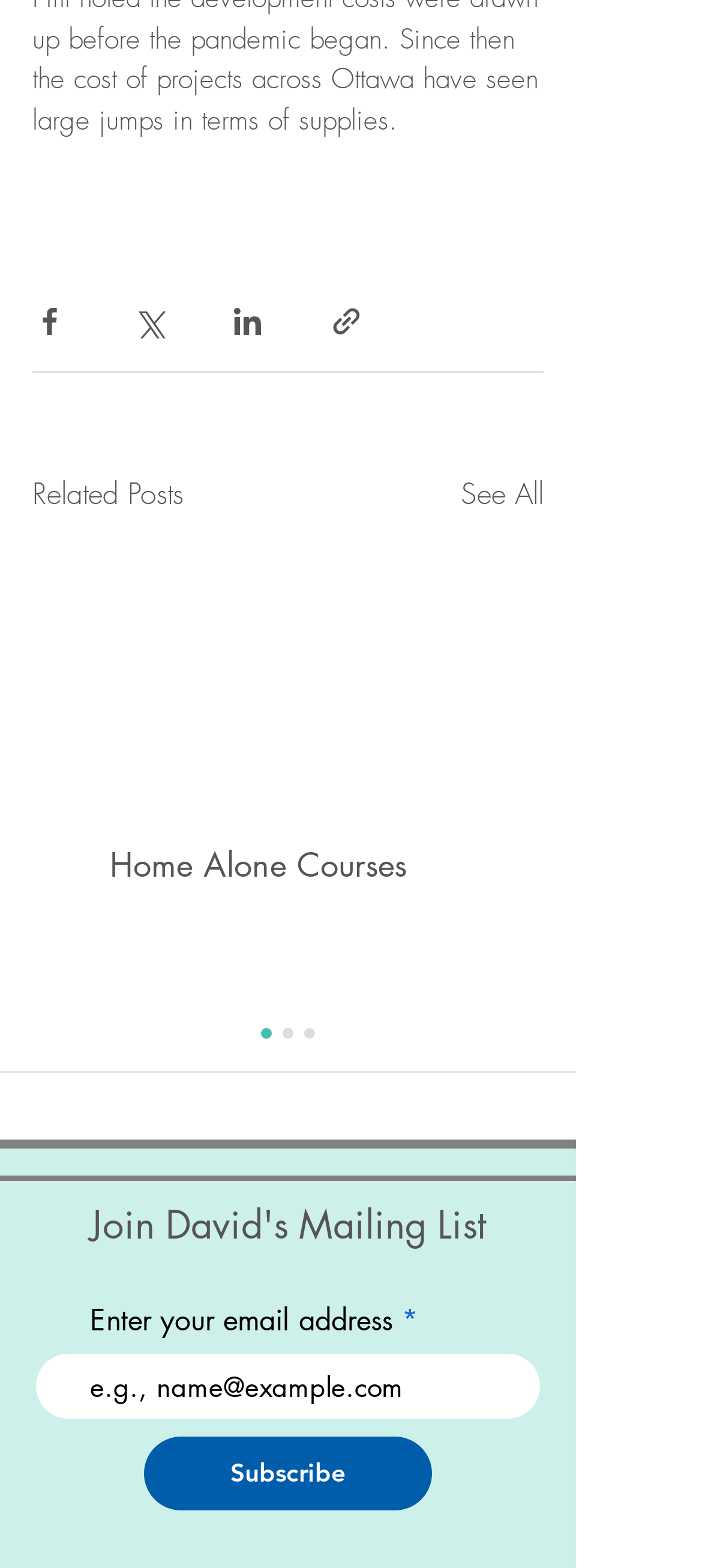Identify the bounding box coordinates for the UI element that matches this description: "aria-label="Share via link"".

[0.469, 0.194, 0.518, 0.216]